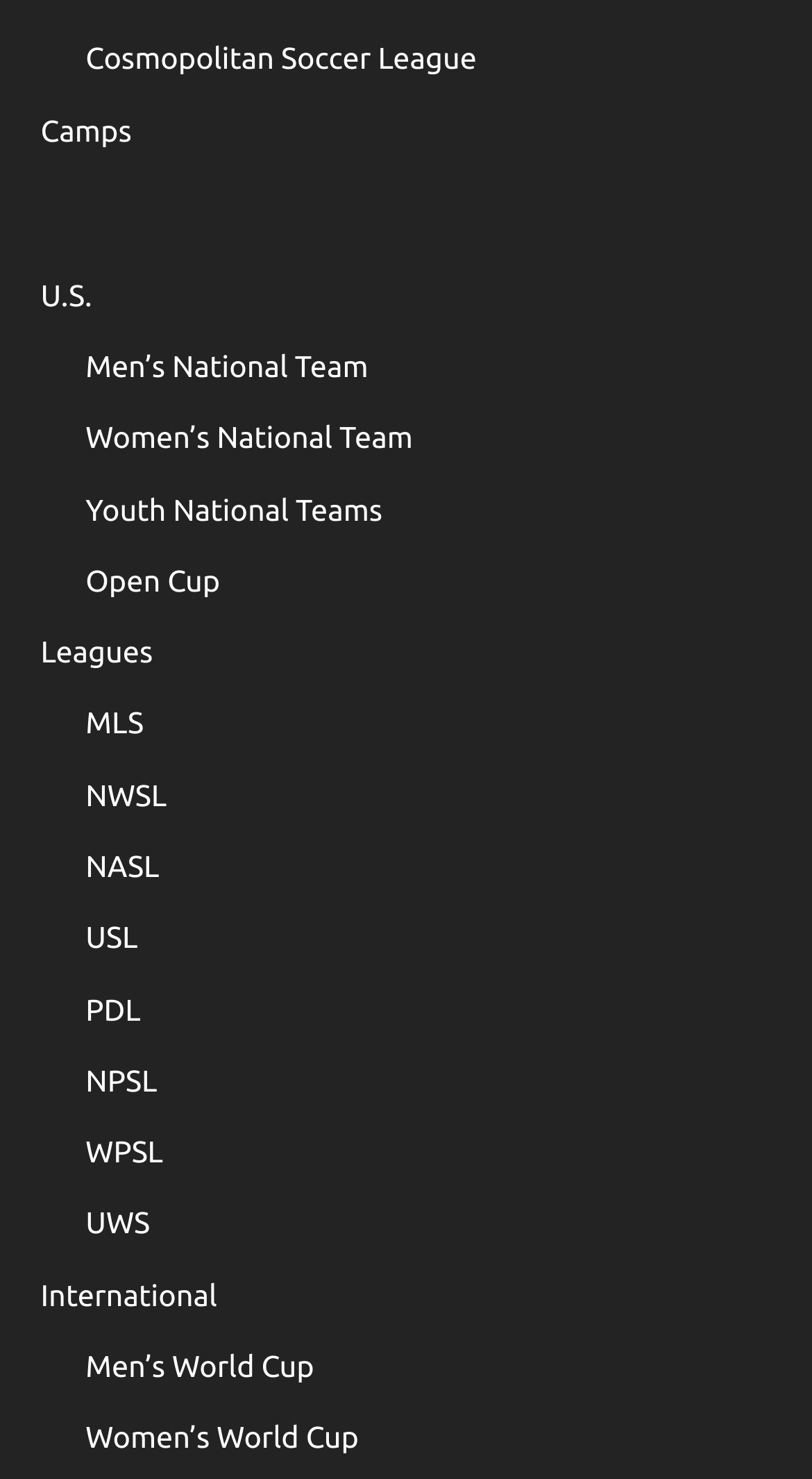Please mark the bounding box coordinates of the area that should be clicked to carry out the instruction: "Learn about Men’s World Cup".

[0.105, 0.902, 0.387, 0.947]